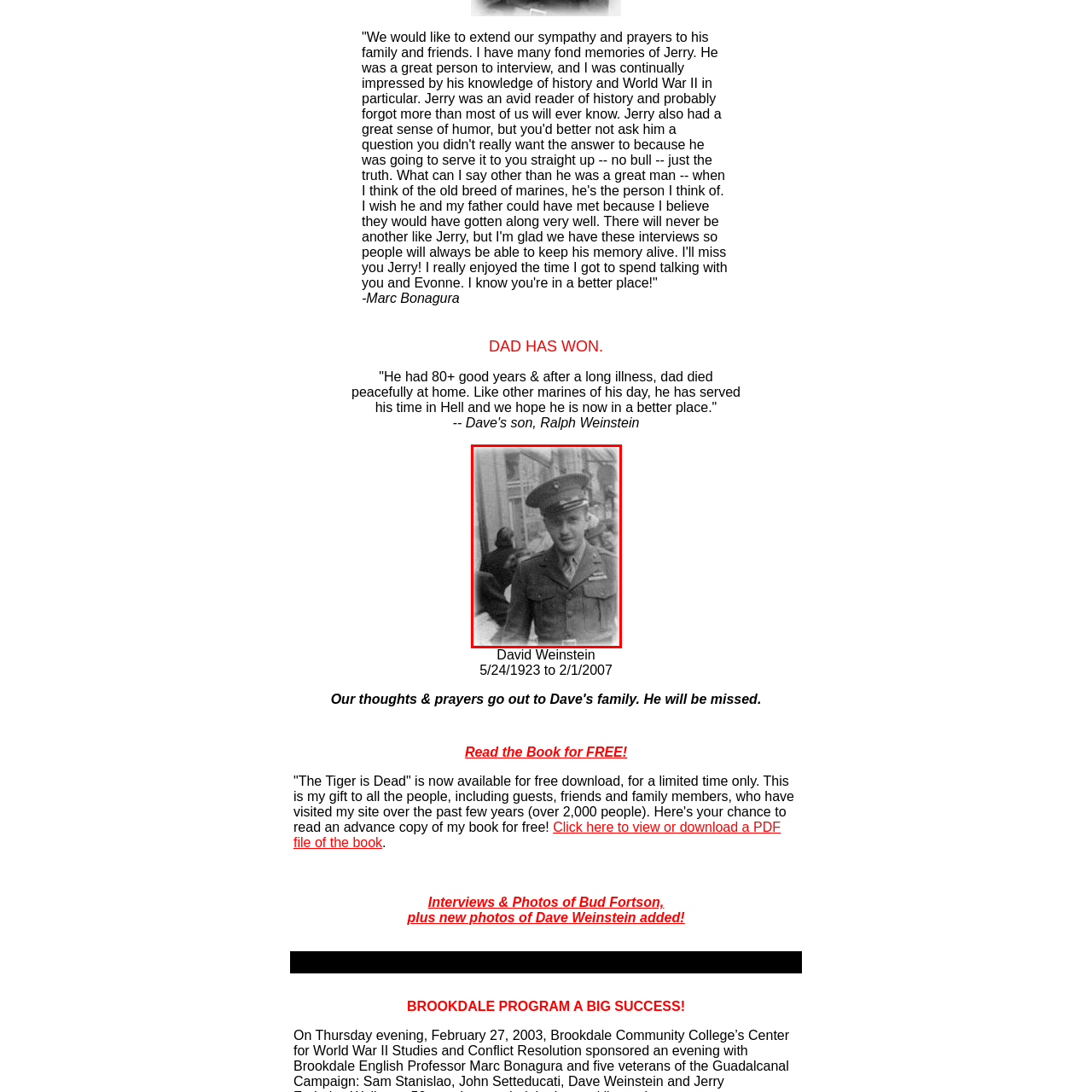Observe the content inside the red rectangle, What is the background of the image? 
Give your answer in just one word or phrase.

A lively urban environment